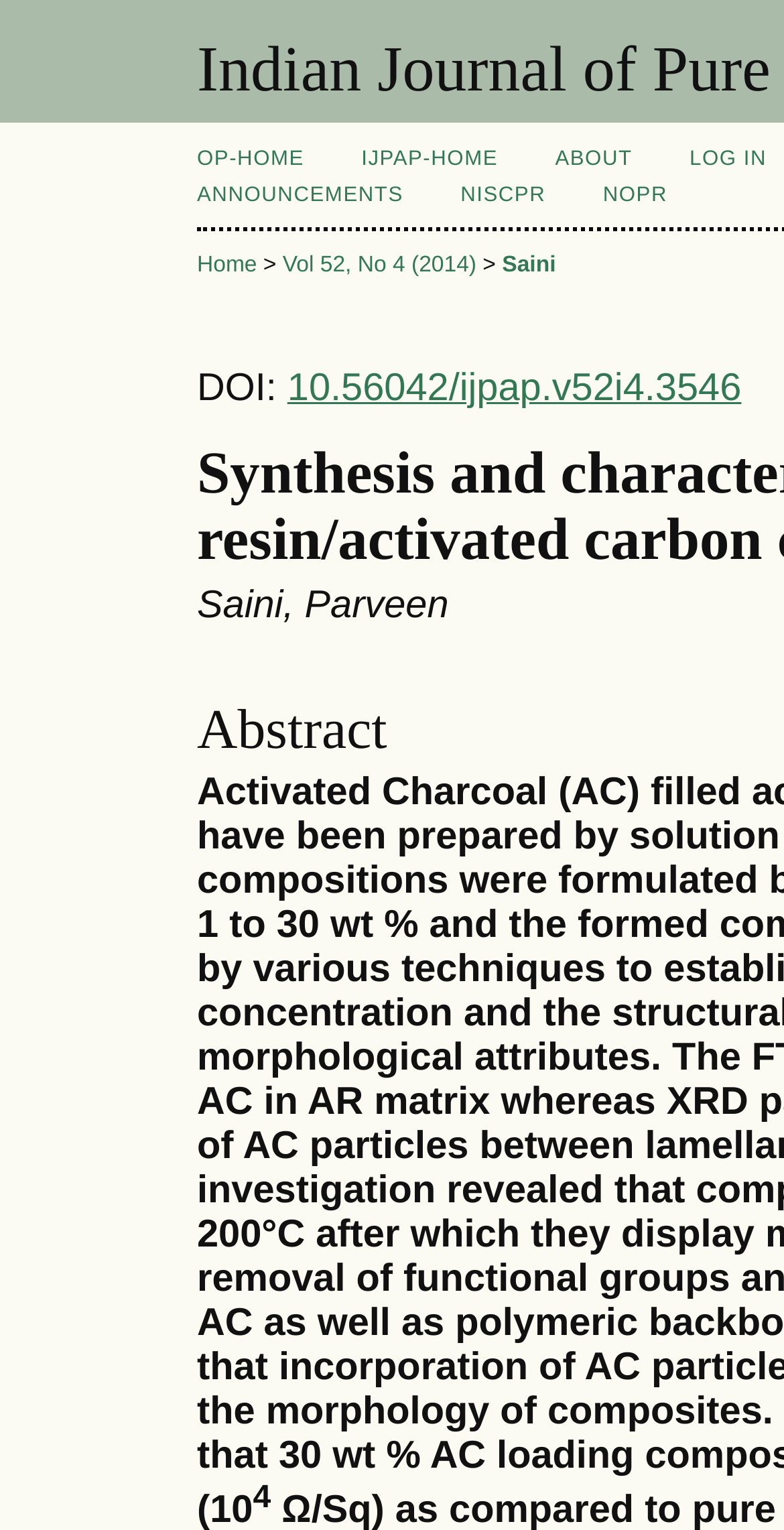Provide the bounding box coordinates for the UI element described in this sentence: "Home". The coordinates should be four float values between 0 and 1, i.e., [left, top, right, bottom].

[0.251, 0.166, 0.328, 0.182]